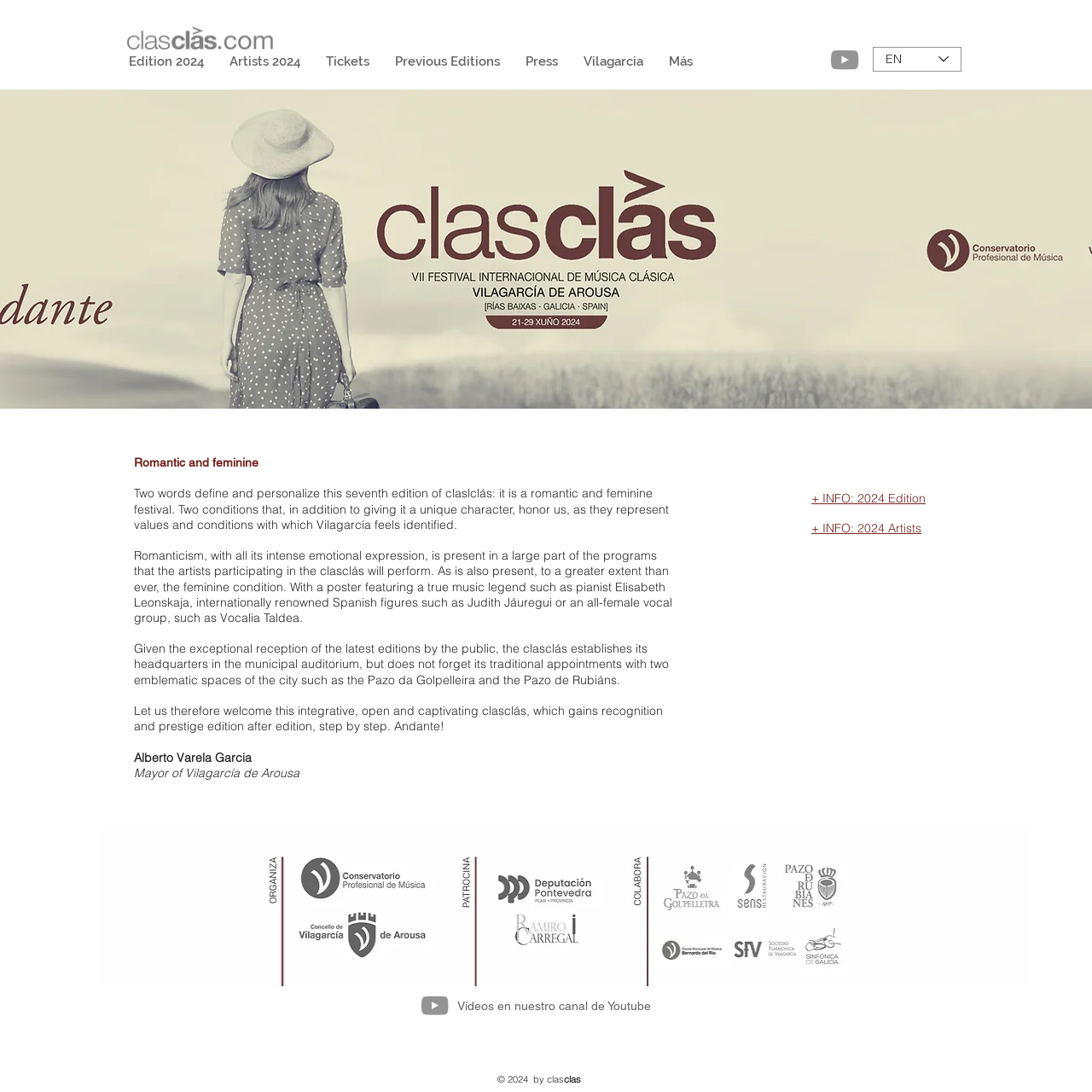Identify the bounding box coordinates of the region I need to click to complete this instruction: "Visit Baby Beat".

None